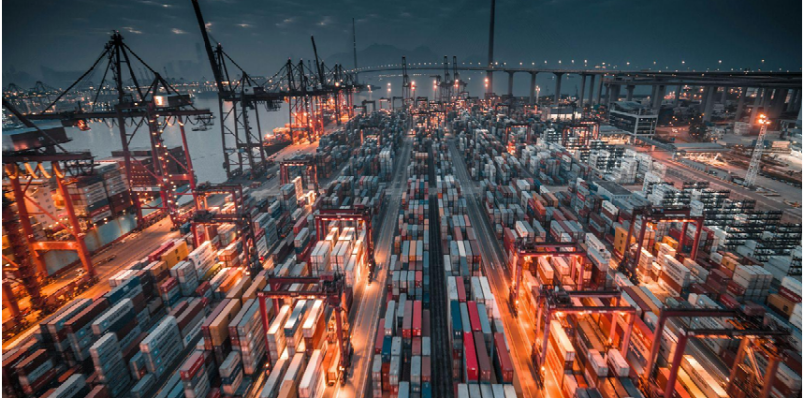What is the structure in the background of the image?
Identify the answer in the screenshot and reply with a single word or phrase.

A bridge